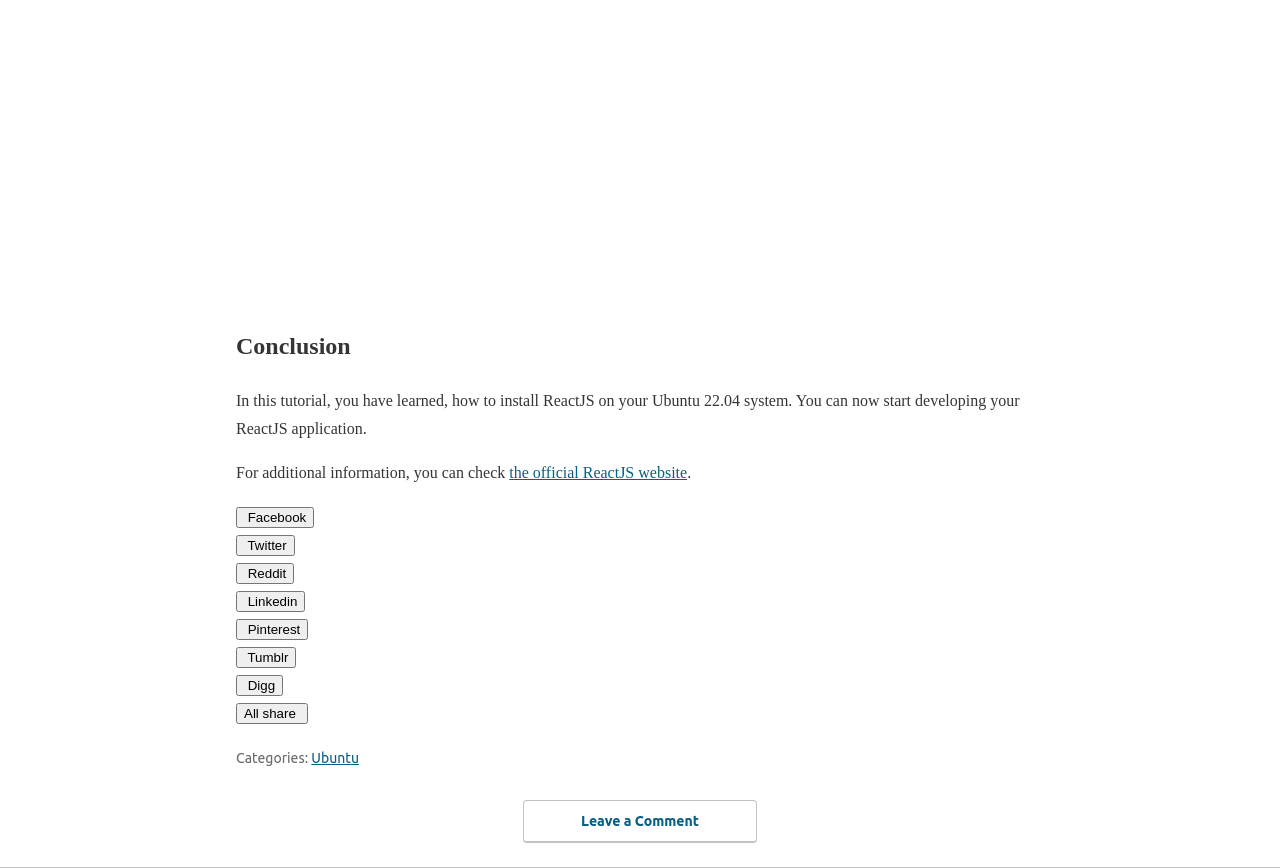What is the purpose of the buttons at the bottom?
Refer to the image and provide a one-word or short phrase answer.

Sharing